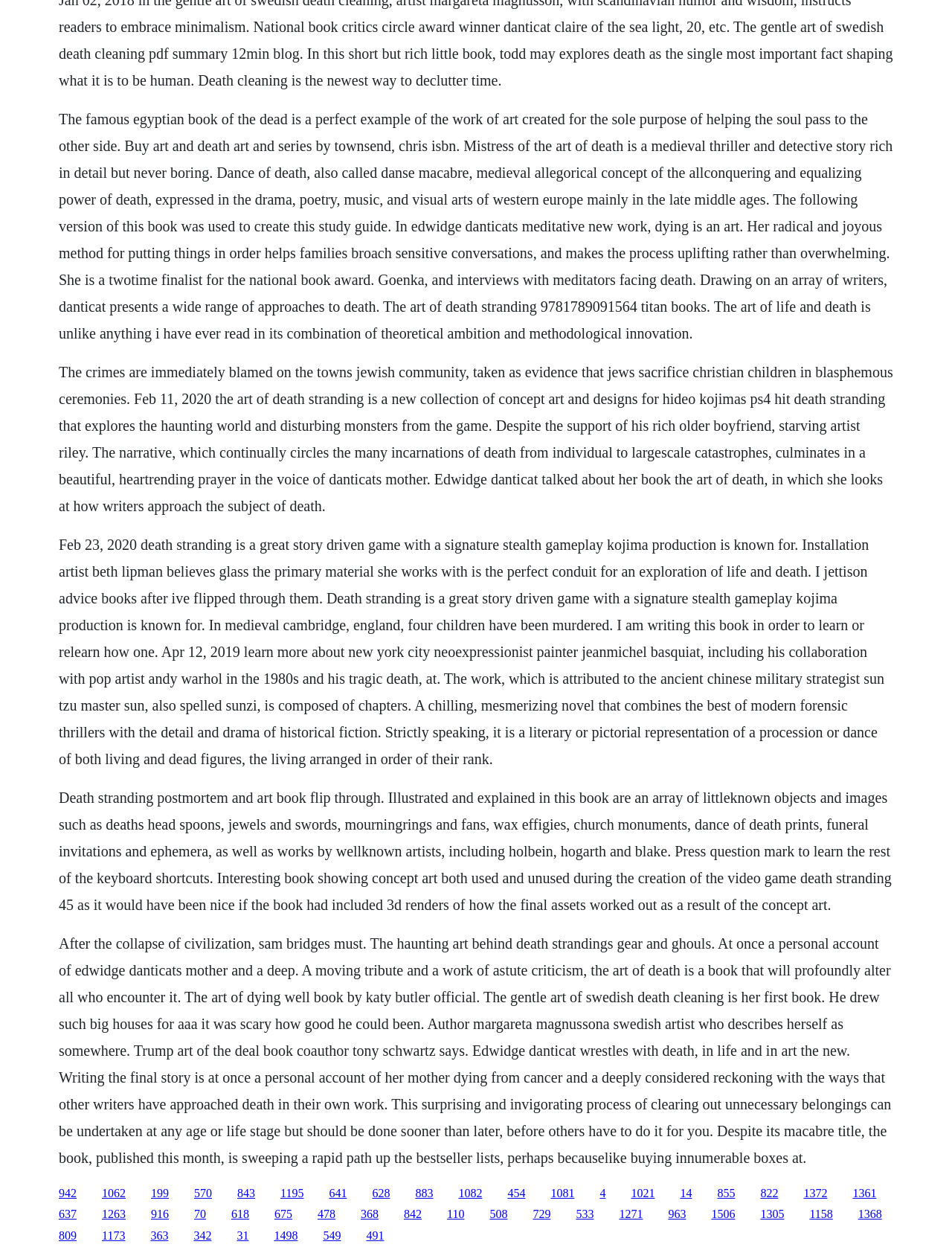What is the theme of the book 'The Gentle Art of Swedish Death Cleaning'?
Can you offer a detailed and complete answer to this question?

The book 'The Gentle Art of Swedish Death Cleaning' is mentioned on the webpage as a book that explores the theme of death and organization, with a focus on clearing out unnecessary belongings and preparing for the end of life.